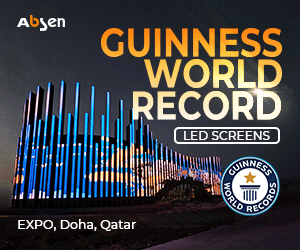Offer a detailed explanation of what is happening in the image.

This vibrant advertisement showcases Absen's impressive LED screens, highlighting their achievement of setting a Guinness World Record. The backdrop features a stunning display of illuminated, vertical panels that create a mesmerizing visual effect. The text prominently declares "GUINNESS WORLD RECORD" and indicates the event's location—EXPO, Doha, Qatar. A circular emblem underscores the recognition, adding prestige to the advertisement. This eye-catching design effectively conveys the innovation and grandeur of Absen’s technology in the realm of digital displays.